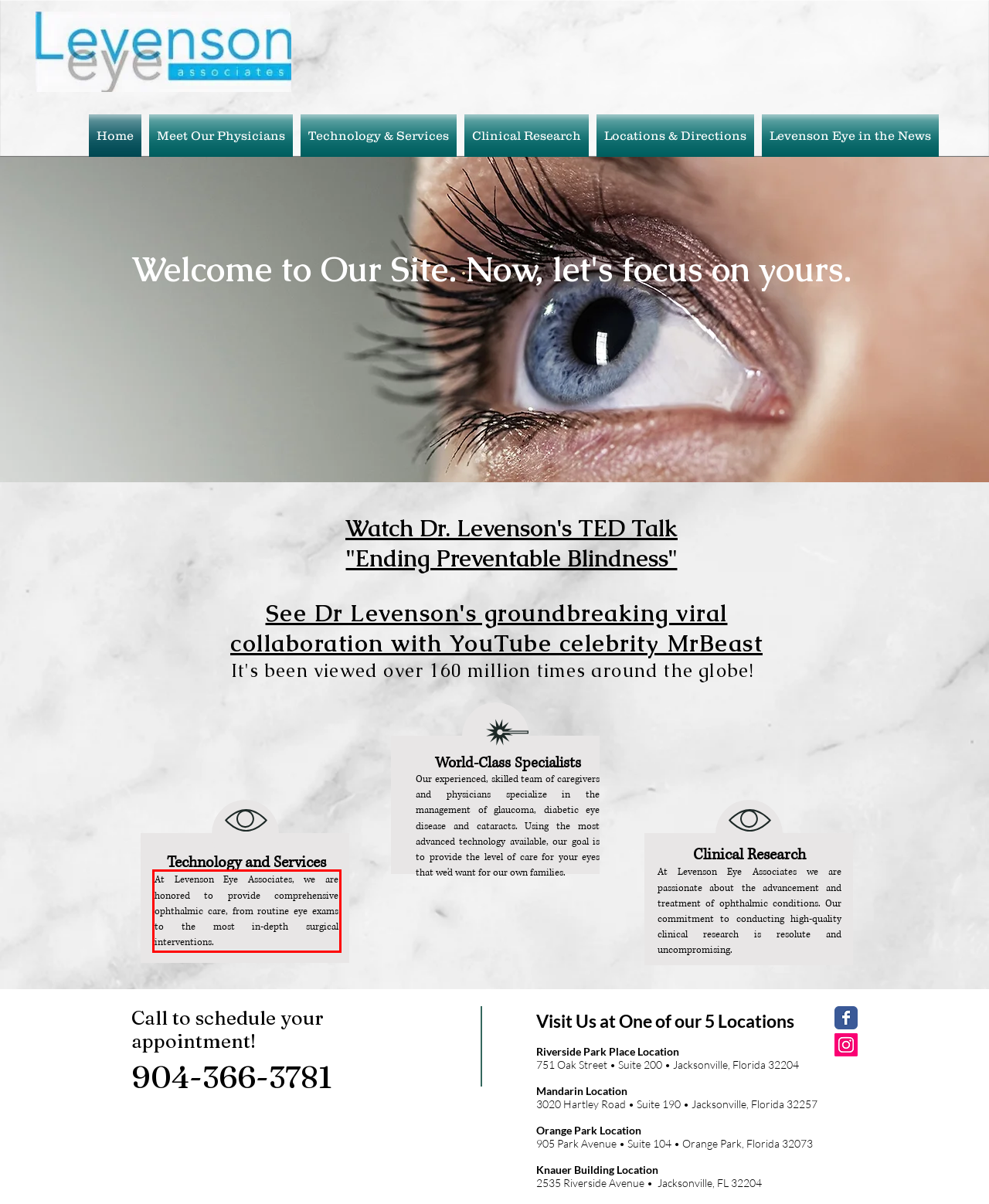From the provided screenshot, extract the text content that is enclosed within the red bounding box.

At Levenson Eye Associates, we are honored to provide comprehensive ophthalmic care, from routine eye exams to the most in-depth surgical interventions.